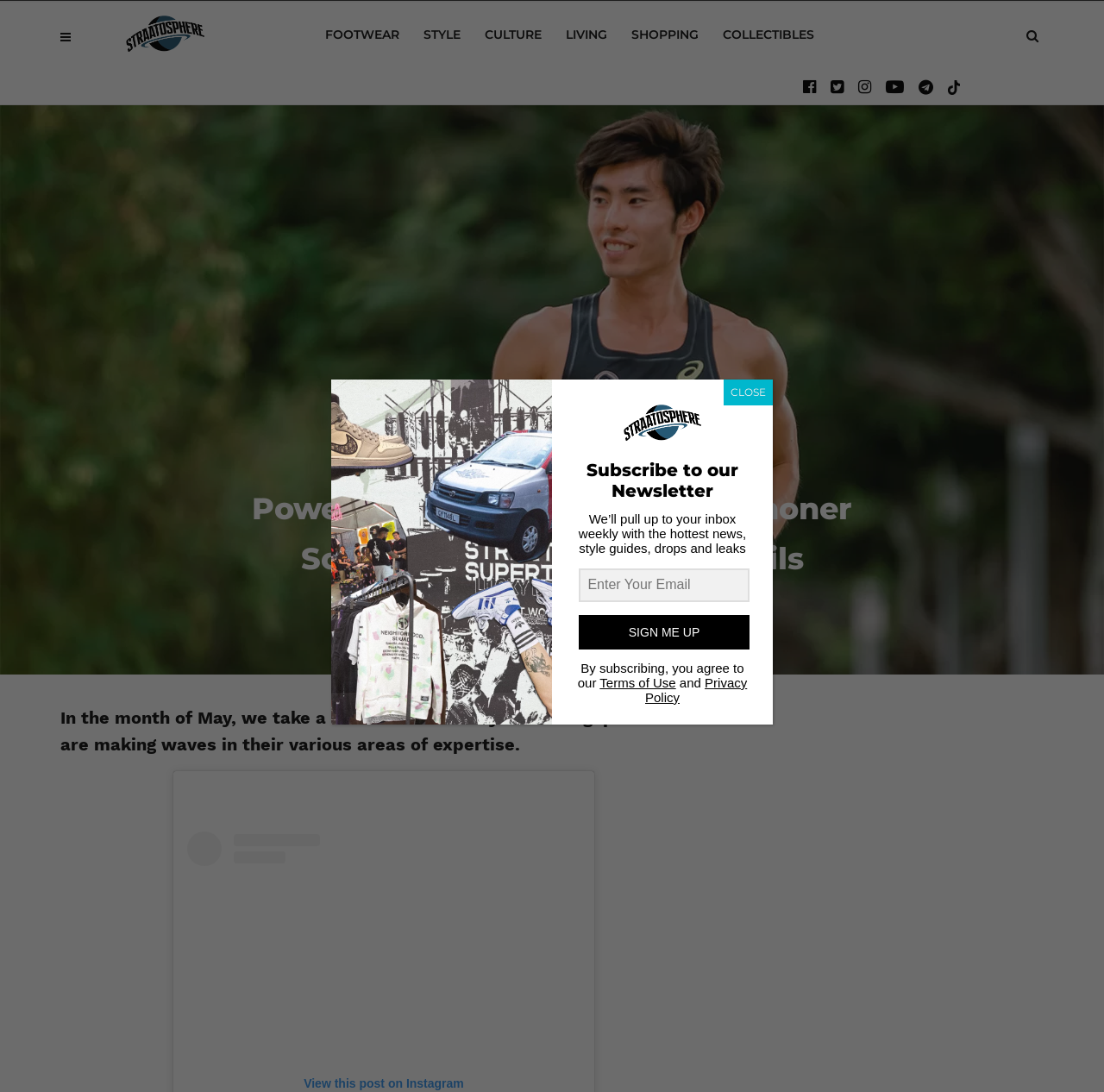What is the date of the article 'Power player: All eyes on marathoner Soh Rui Yong as he blazes trails'? Observe the screenshot and provide a one-word or short phrase answer.

May 30, 2019